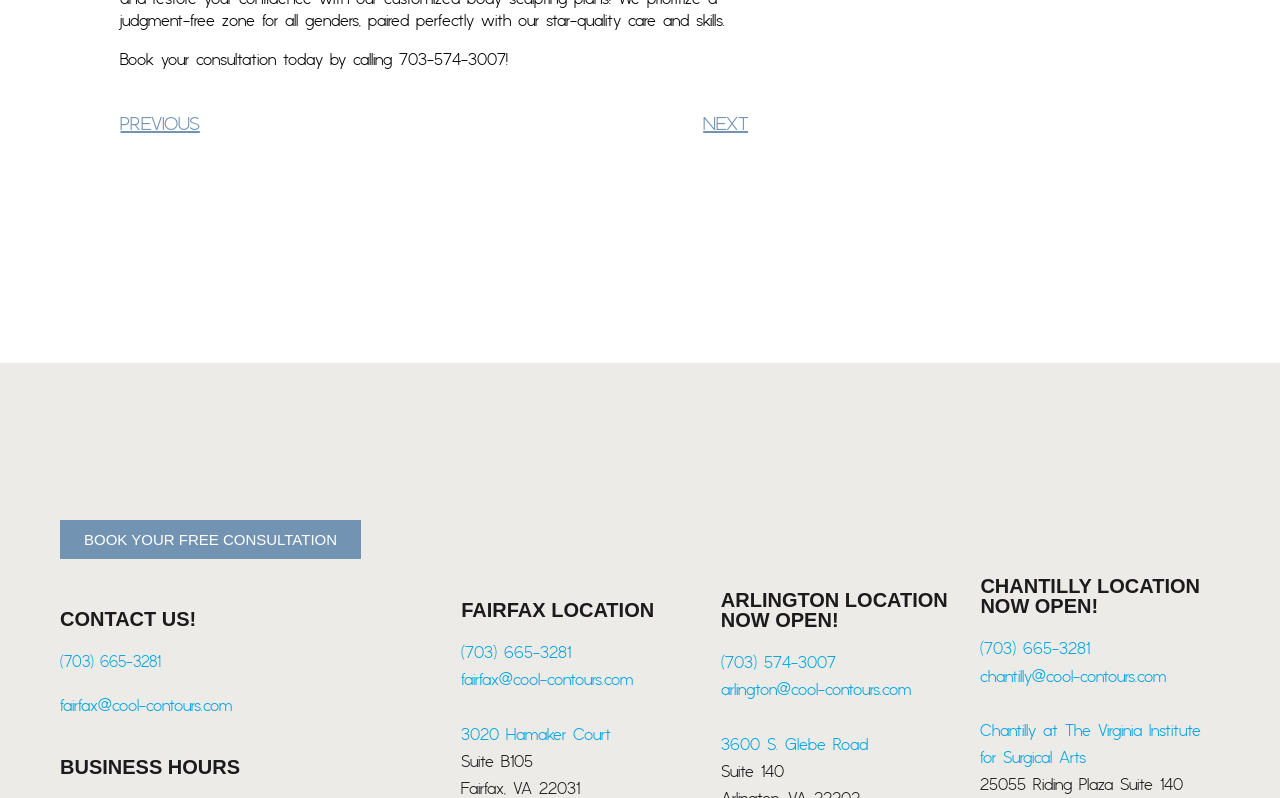Can you provide the bounding box coordinates for the element that should be clicked to implement the instruction: "Click the 'PREVIOUS' link"?

[0.094, 0.136, 0.339, 0.176]